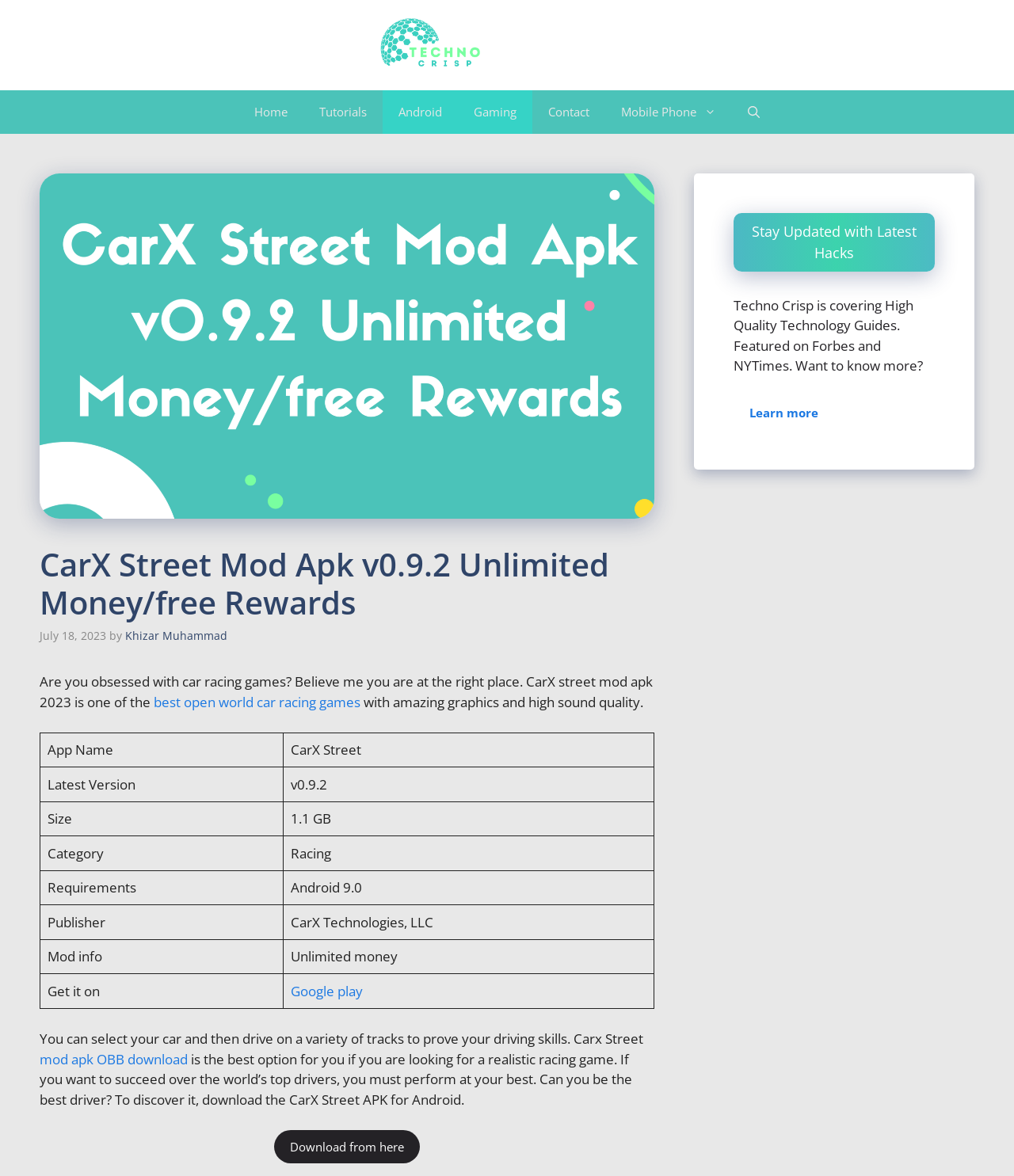Identify the bounding box coordinates of the element to click to follow this instruction: 'Learn more about Techno Crisp from the 'Learn more' link'. Ensure the coordinates are four float values between 0 and 1, provided as [left, top, right, bottom].

[0.723, 0.337, 0.823, 0.365]